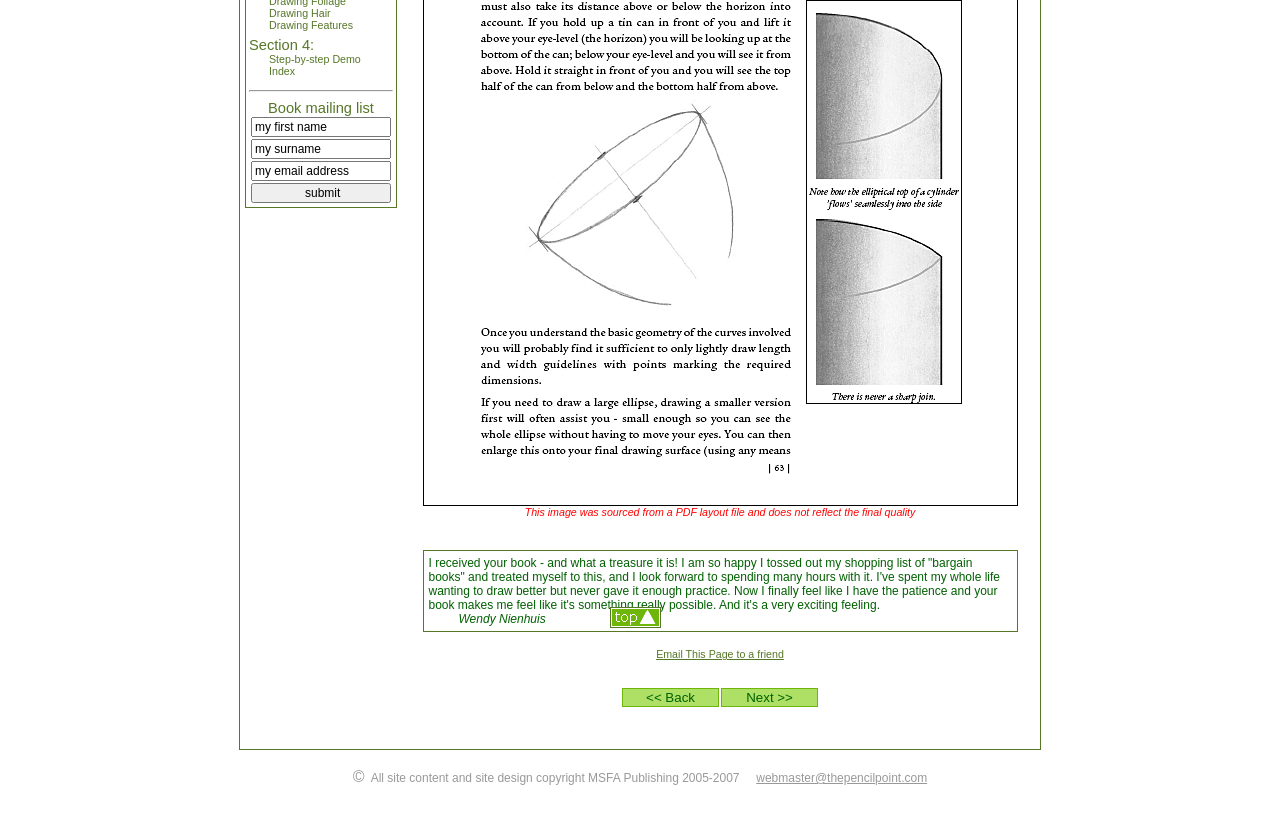Using floating point numbers between 0 and 1, provide the bounding box coordinates in the format (top-left x, top-left y, bottom-right x, bottom-right y). Locate the UI element described here: Next >>

[0.583, 0.821, 0.619, 0.839]